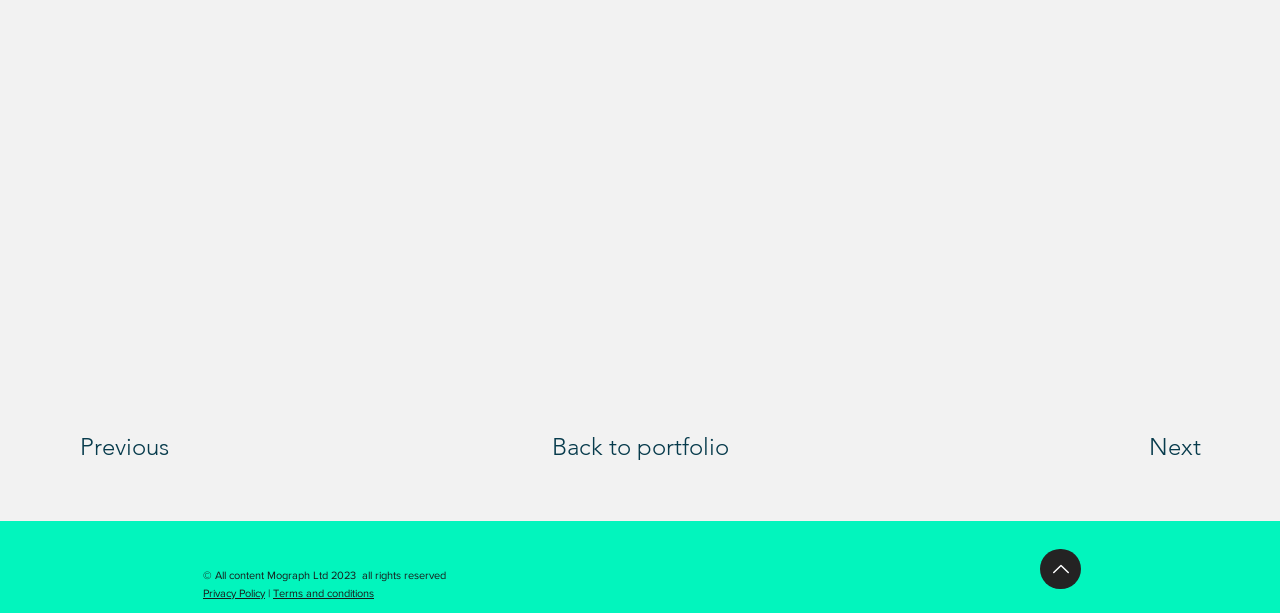Please specify the bounding box coordinates of the clickable region to carry out the following instruction: "Visit LinkedIn page". The coordinates should be four float numbers between 0 and 1, in the format [left, top, right, bottom].

[0.672, 0.909, 0.69, 0.946]